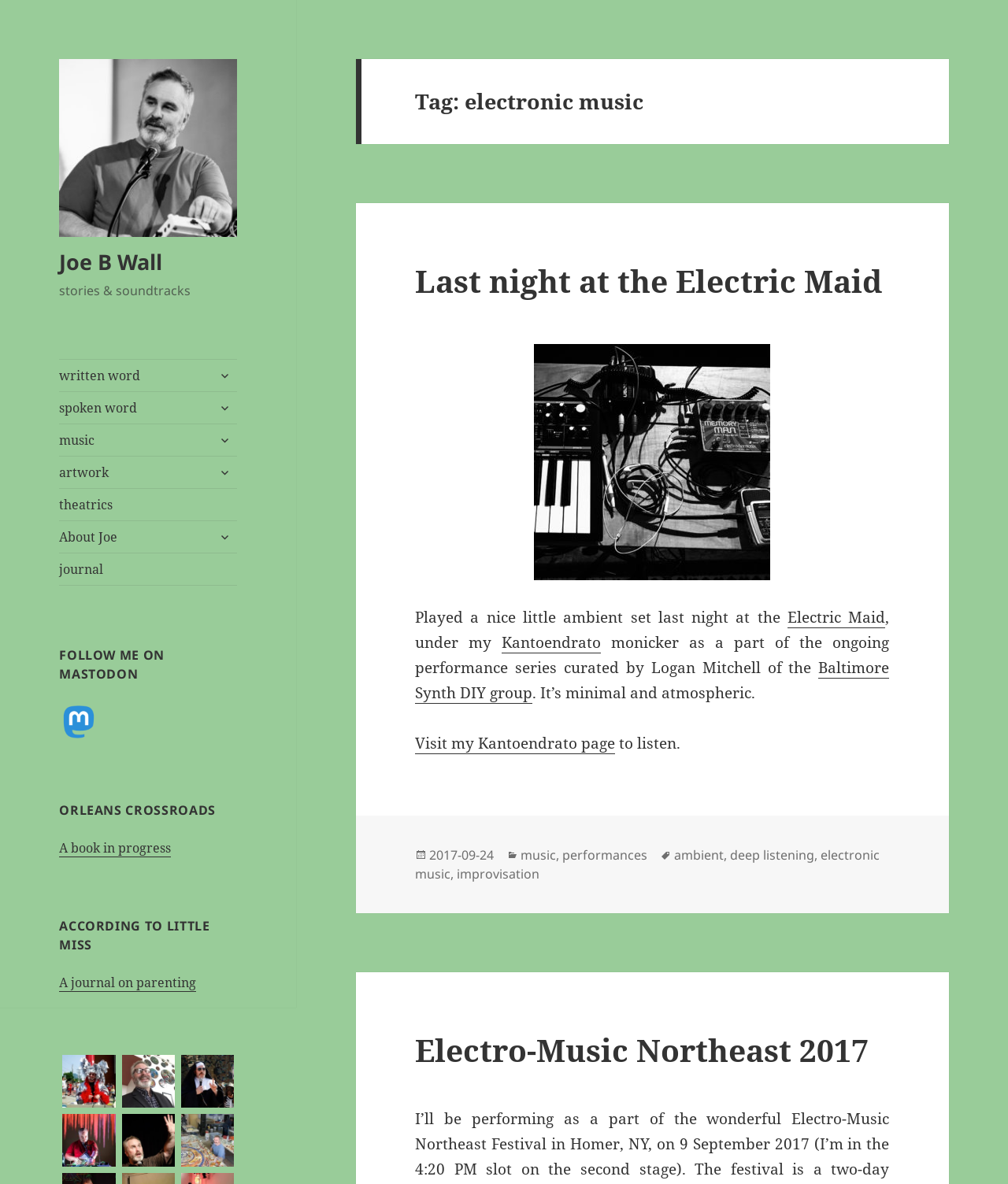Extract the primary header of the webpage and generate its text.

Tag: electronic music